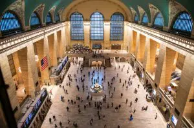Offer a detailed explanation of the image.

The image showcases the grandeur of Grand Central Terminal in New York City, one of the city's most iconic landmarks. Captured from an elevated perspective, the photograph reveals the terminal's stunning architectural features, including its high vaulted ceiling adorned with intricate astronomical murals and large arched windows that flood the space with natural light. The bustling main concourse is filled with travelers and visitors, highlighting the terminal's role as a central hub of transportation and activity. The famous clock in the center serves as a focal point, surrounded by a blend of history and modernity, embodying the dynamic spirit of New York City. This vibrant scene reflects not only the beauty of the terminal itself but also its significance in the daily lives of countless commuters and tourists.